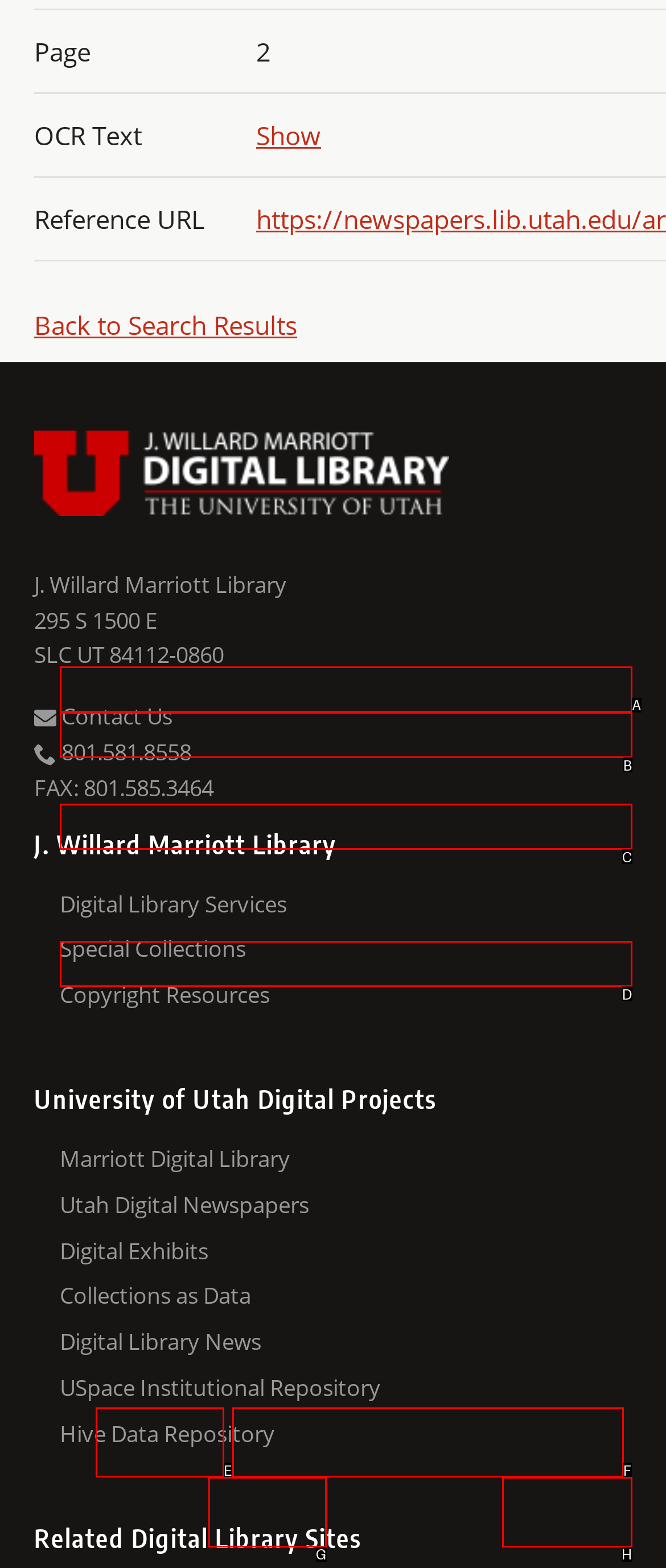Determine which option fits the element description: Privacy
Answer with the option’s letter directly.

E